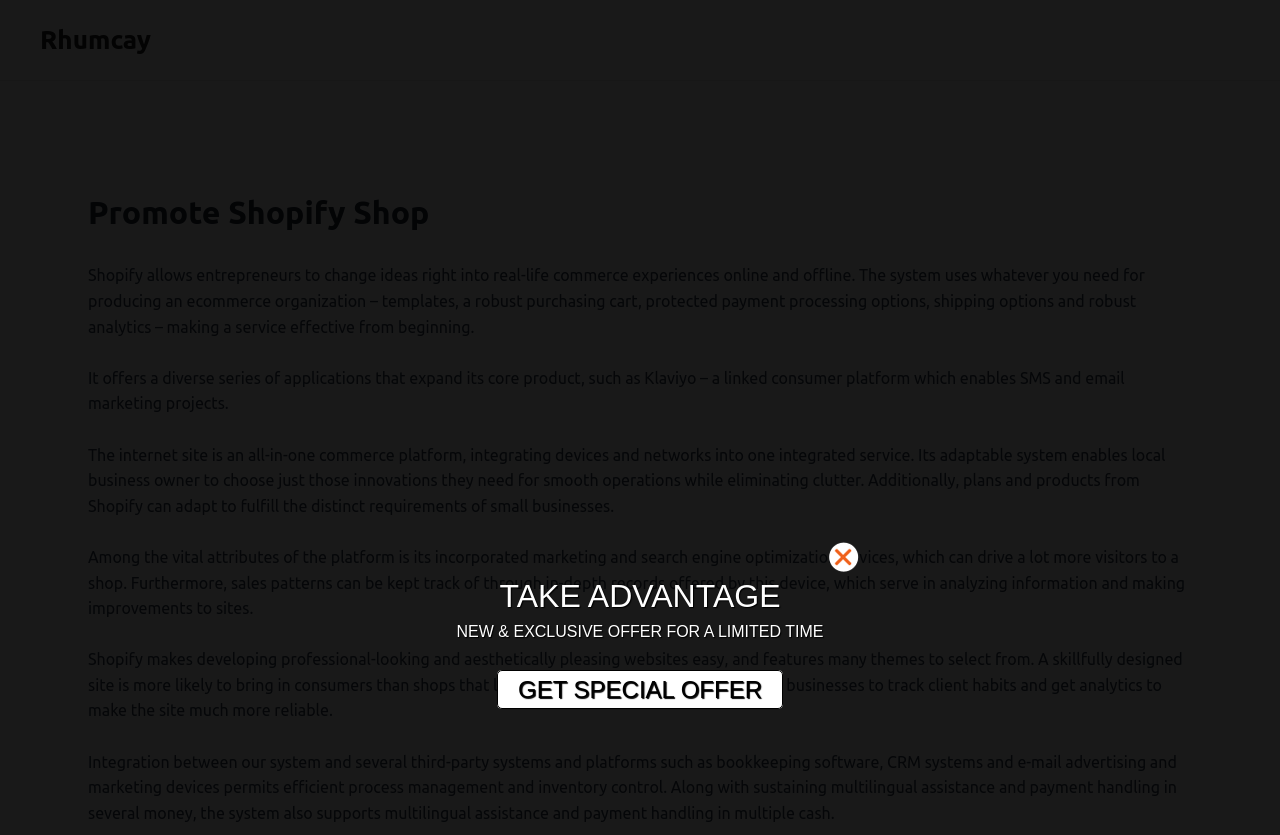What is Shopify used for?
Look at the screenshot and respond with a single word or phrase.

Ecommerce organization